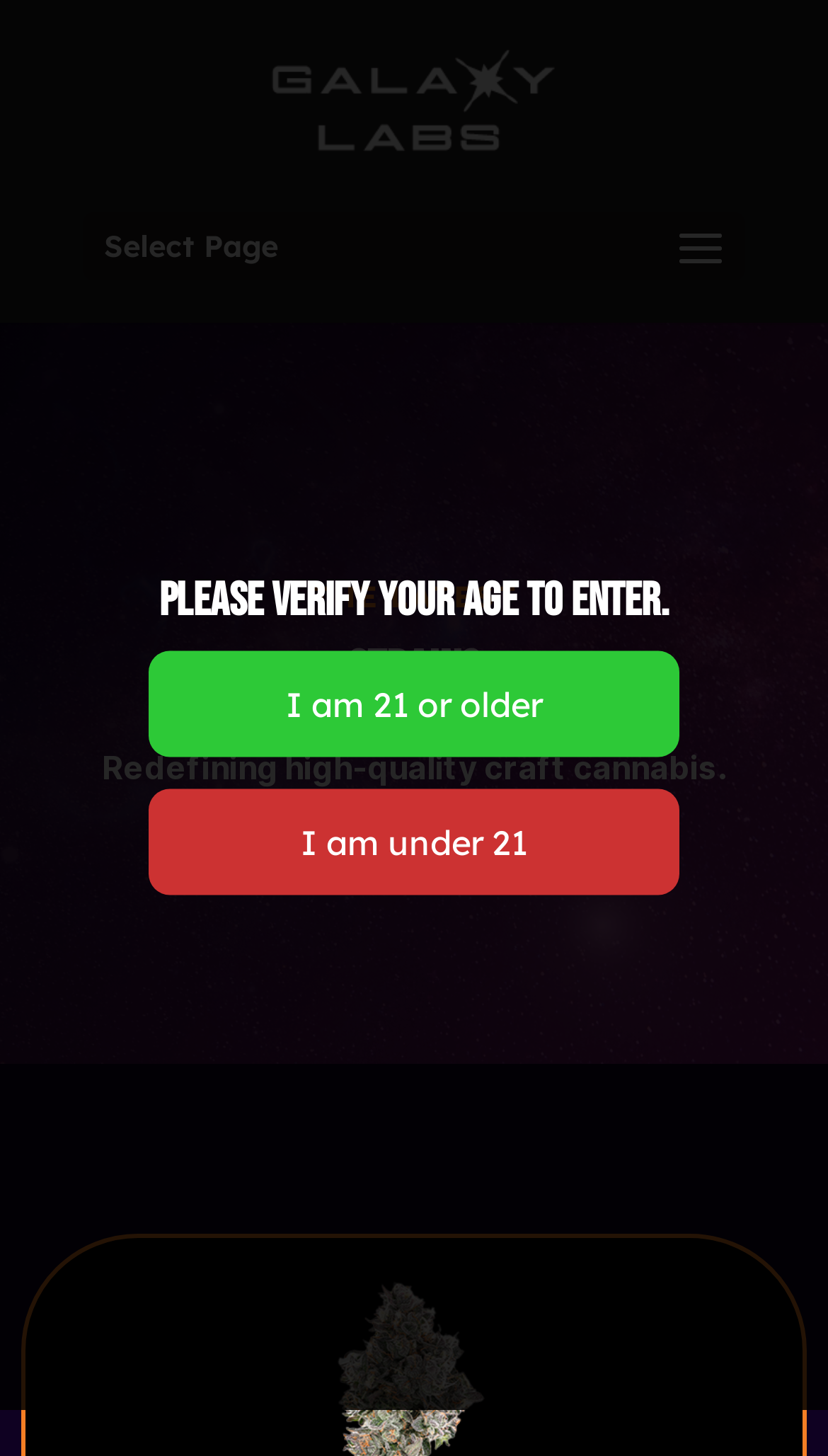Write an elaborate caption that captures the essence of the webpage.

The webpage is titled "Strains | Galaxy Labs" and features a prominent link to "Galaxy Labs" at the top, accompanied by an image with the same name, situated slightly above the link. Below this, there is a static text element labeled "Select Page".

The main content of the page is divided into sections, with three headings stacked vertically. The first heading, "THE LATEST", is located near the top of the page. Below it is the heading "Strains", which is followed by a more descriptive heading, "Redefining high-quality craft cannabis.".

On the left side of the page, there is a prominent age verification notice, "Please verify your age to enter.", accompanied by two buttons, "I am 21 or older" and "I am under 21", positioned below the notice. These buttons are centered horizontally and take up a significant portion of the page's width.